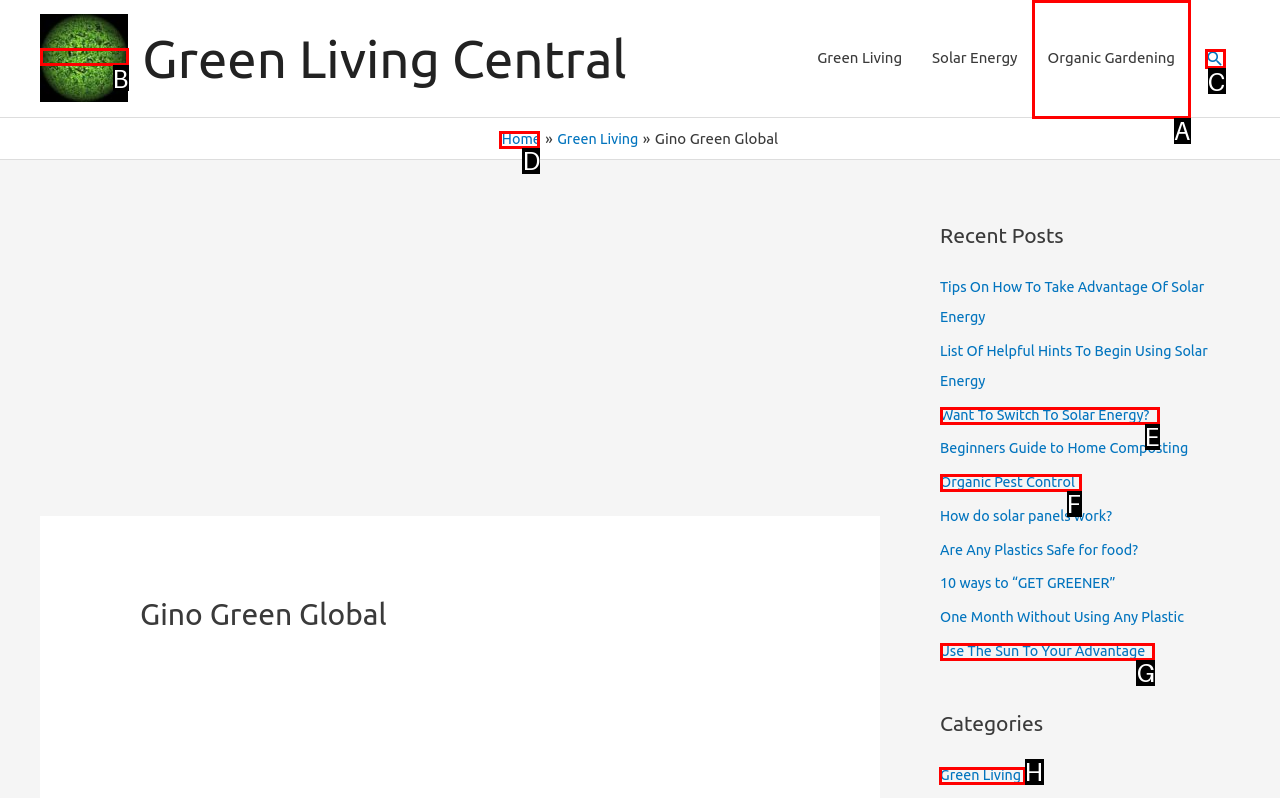Identify which HTML element should be clicked to fulfill this instruction: explore Green Living category Reply with the correct option's letter.

H